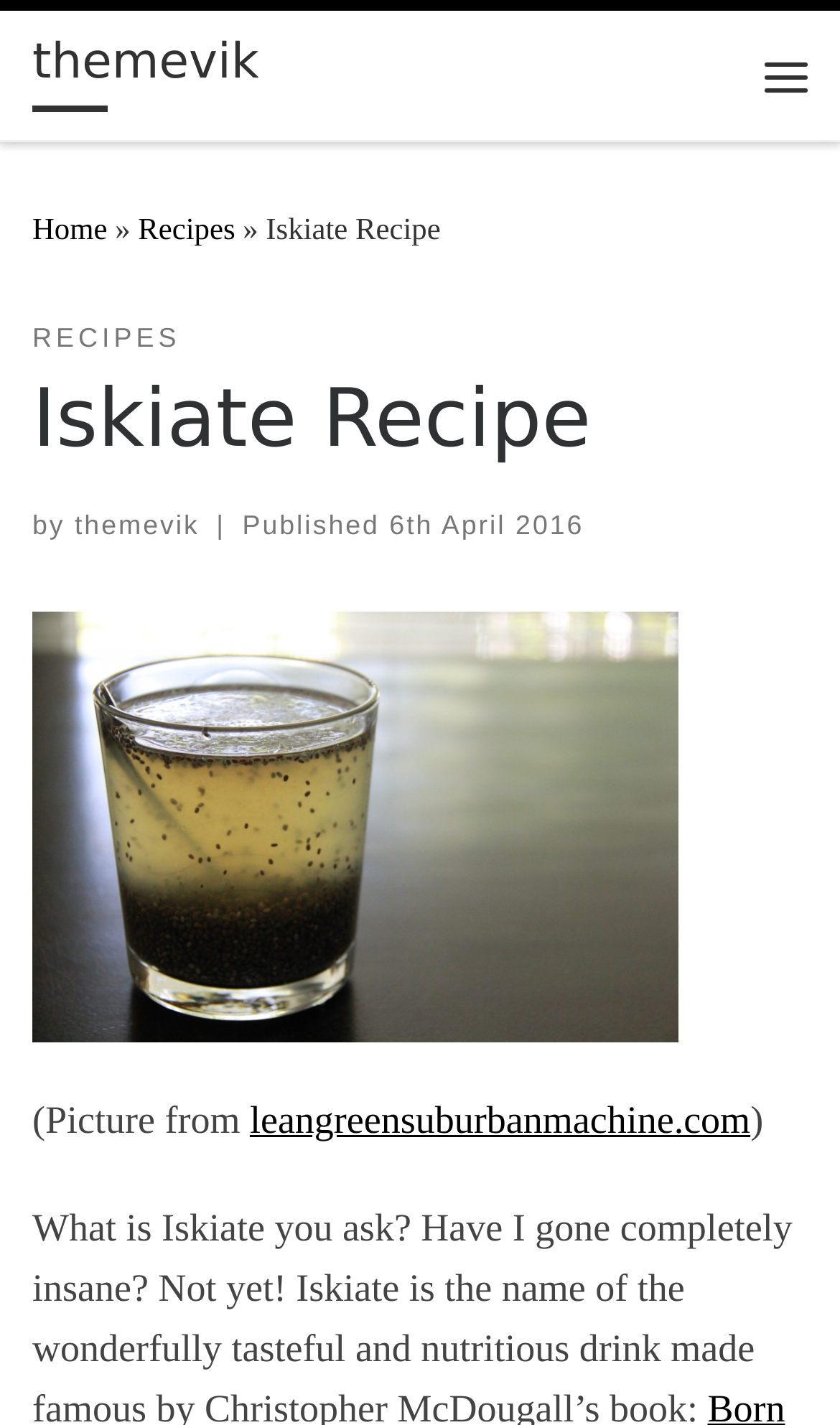What is the name of the recipe?
Answer the question with a single word or phrase, referring to the image.

Iskiate Recipe